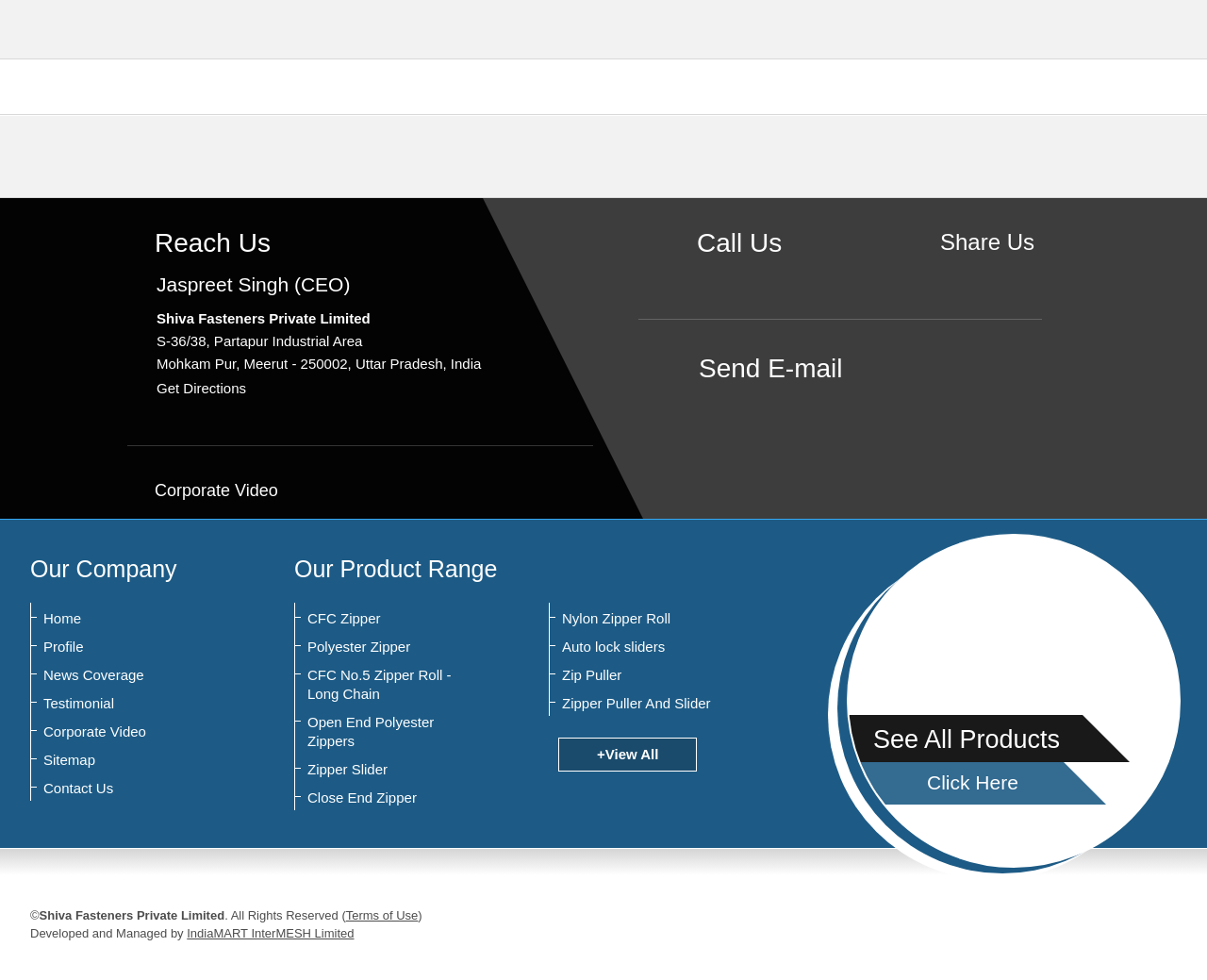Find the bounding box coordinates of the element to click in order to complete the given instruction: "Get directions."

[0.13, 0.388, 0.204, 0.404]